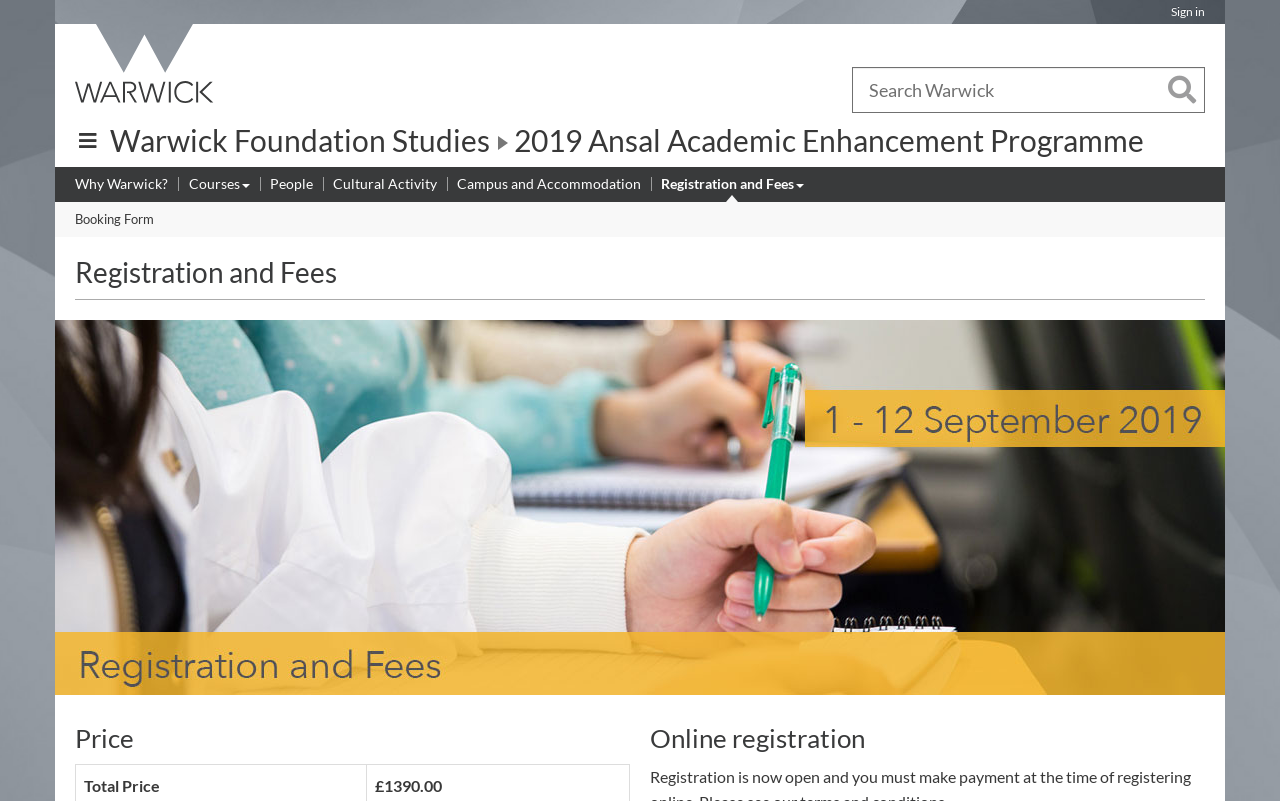Refer to the image and offer a detailed explanation in response to the question: What is the purpose of the search box?

I found the search box with the label 'Search Warwick' and a button 'Search' which implies that the purpose of the search box is to search within the Warwick website.